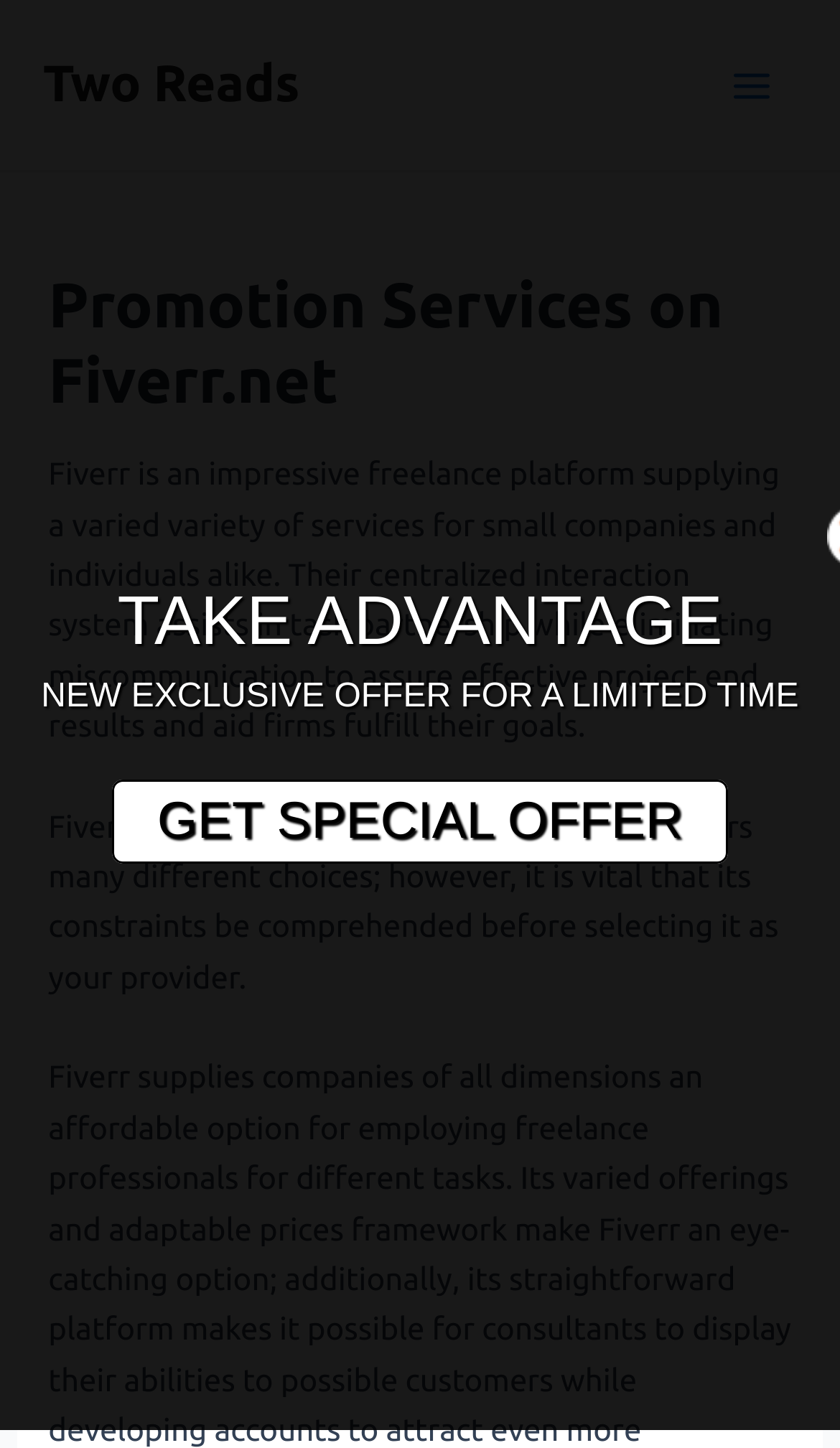Provide the bounding box for the UI element matching this description: "GET SPECIAL OFFER".

[0.133, 0.538, 0.867, 0.596]